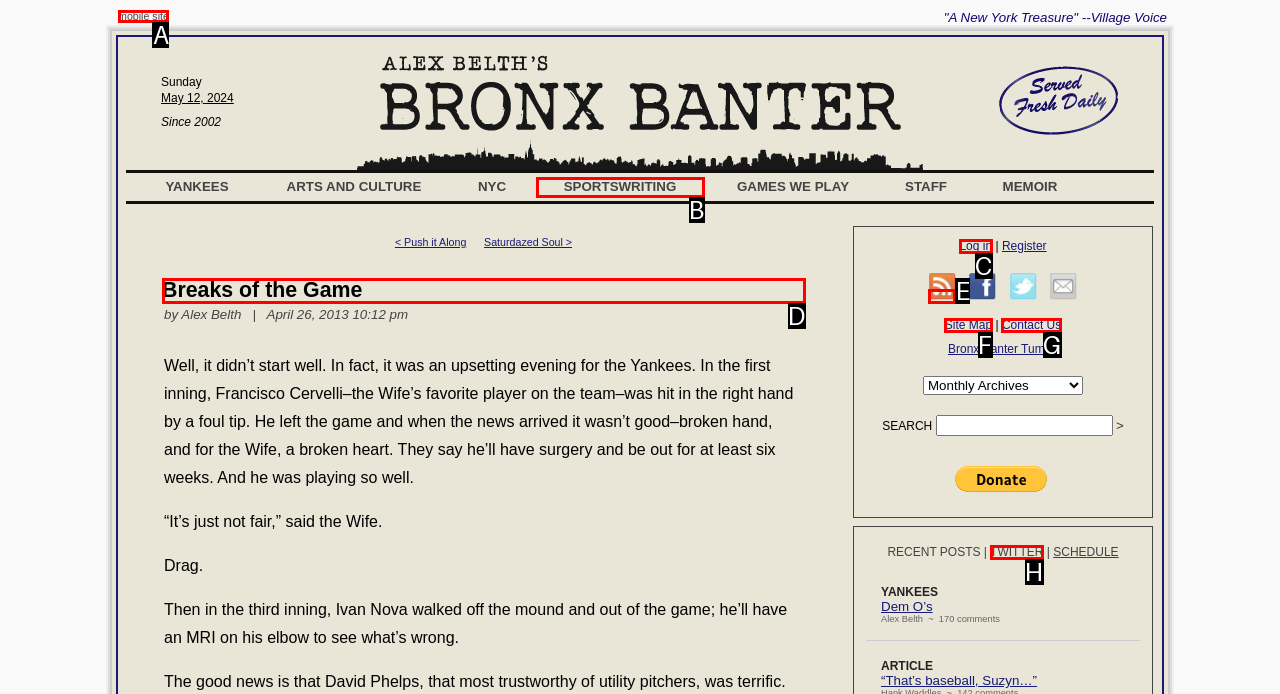Find the correct option to complete this instruction: View Jib Cranes for JCS Yamal LNG project. Reply with the corresponding letter.

None